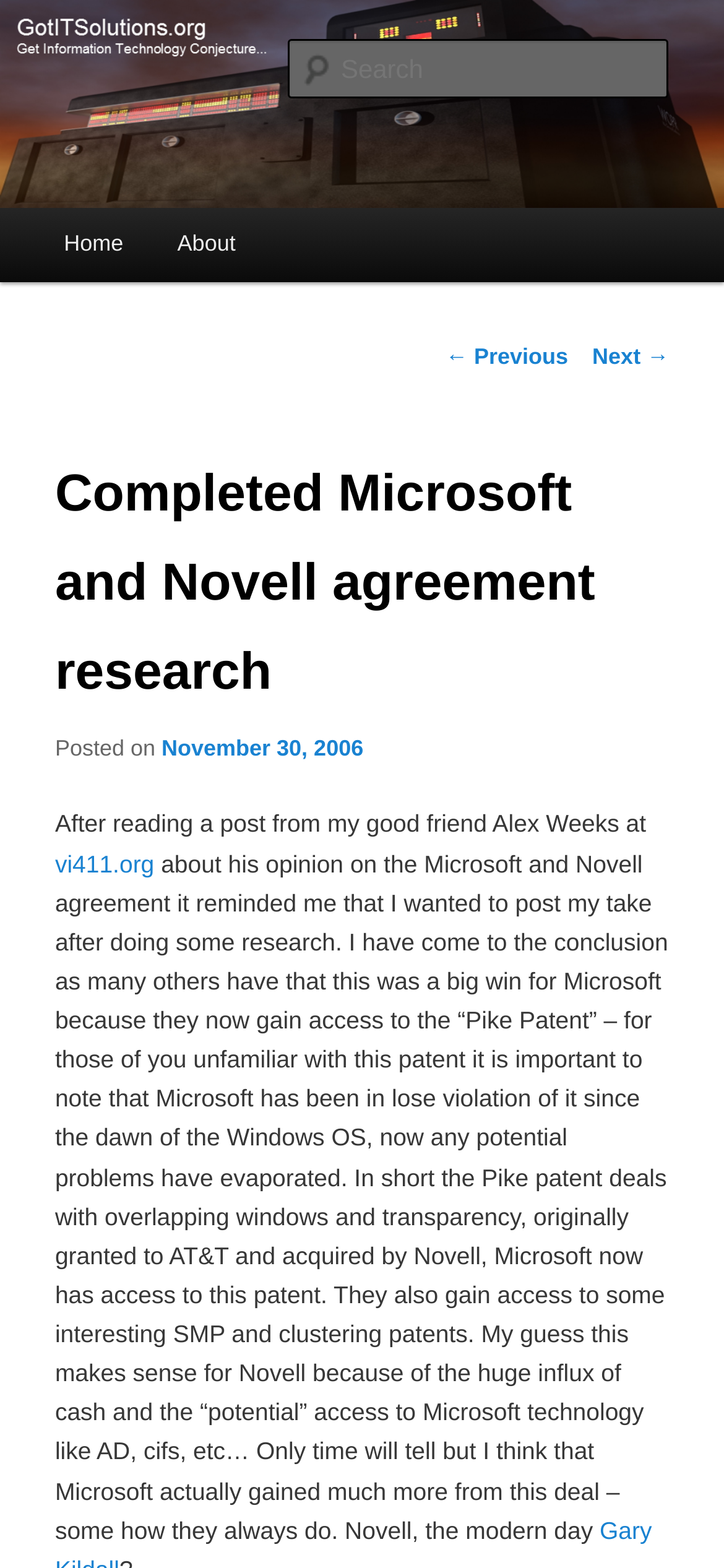Give a one-word or one-phrase response to the question: 
What is the name of the website?

GotITSolutions.org